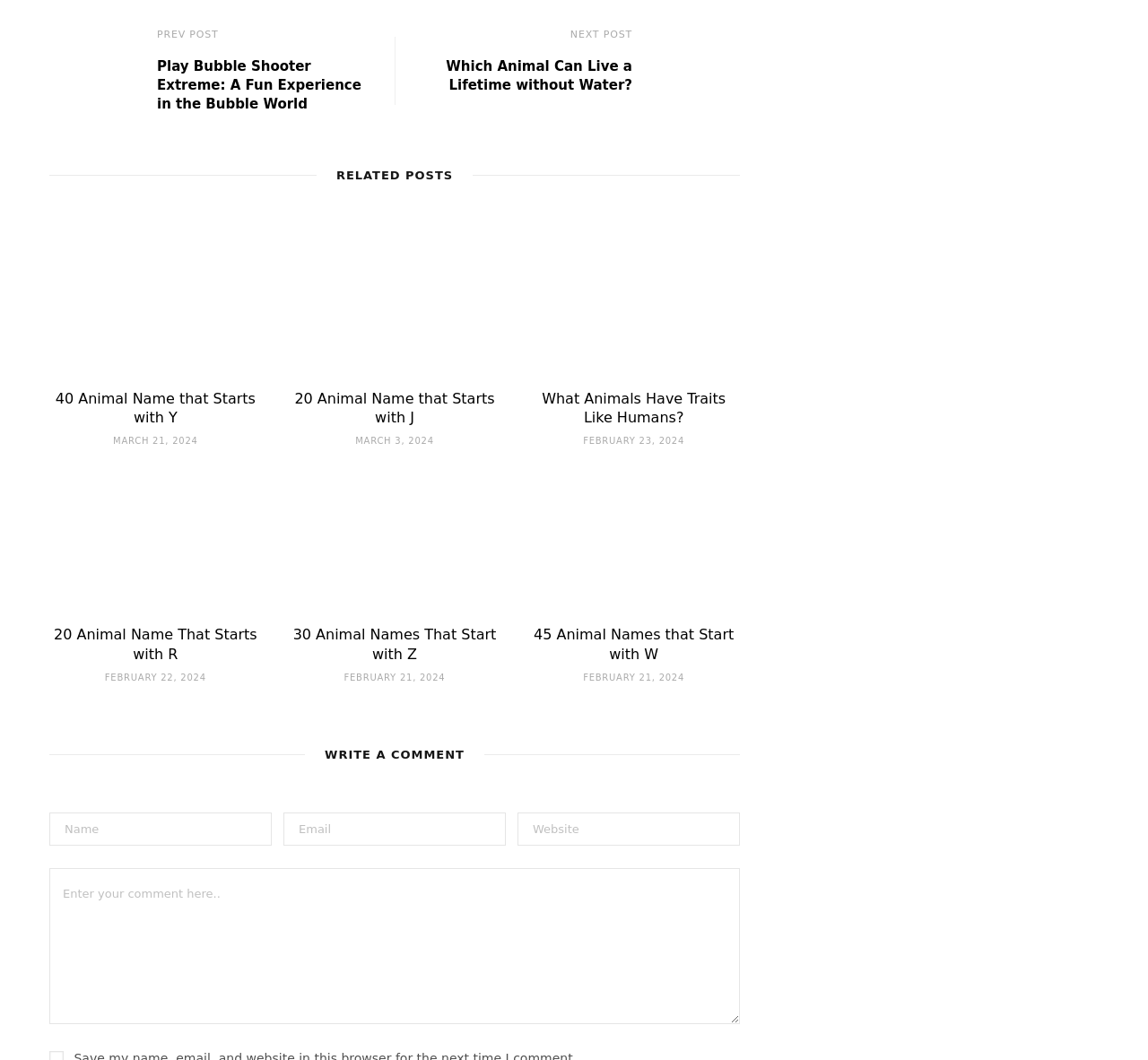Locate the bounding box coordinates of the element you need to click to accomplish the task described by this instruction: "Enter your comment in the 'Enter your comment here..' textbox".

[0.043, 0.819, 0.645, 0.966]